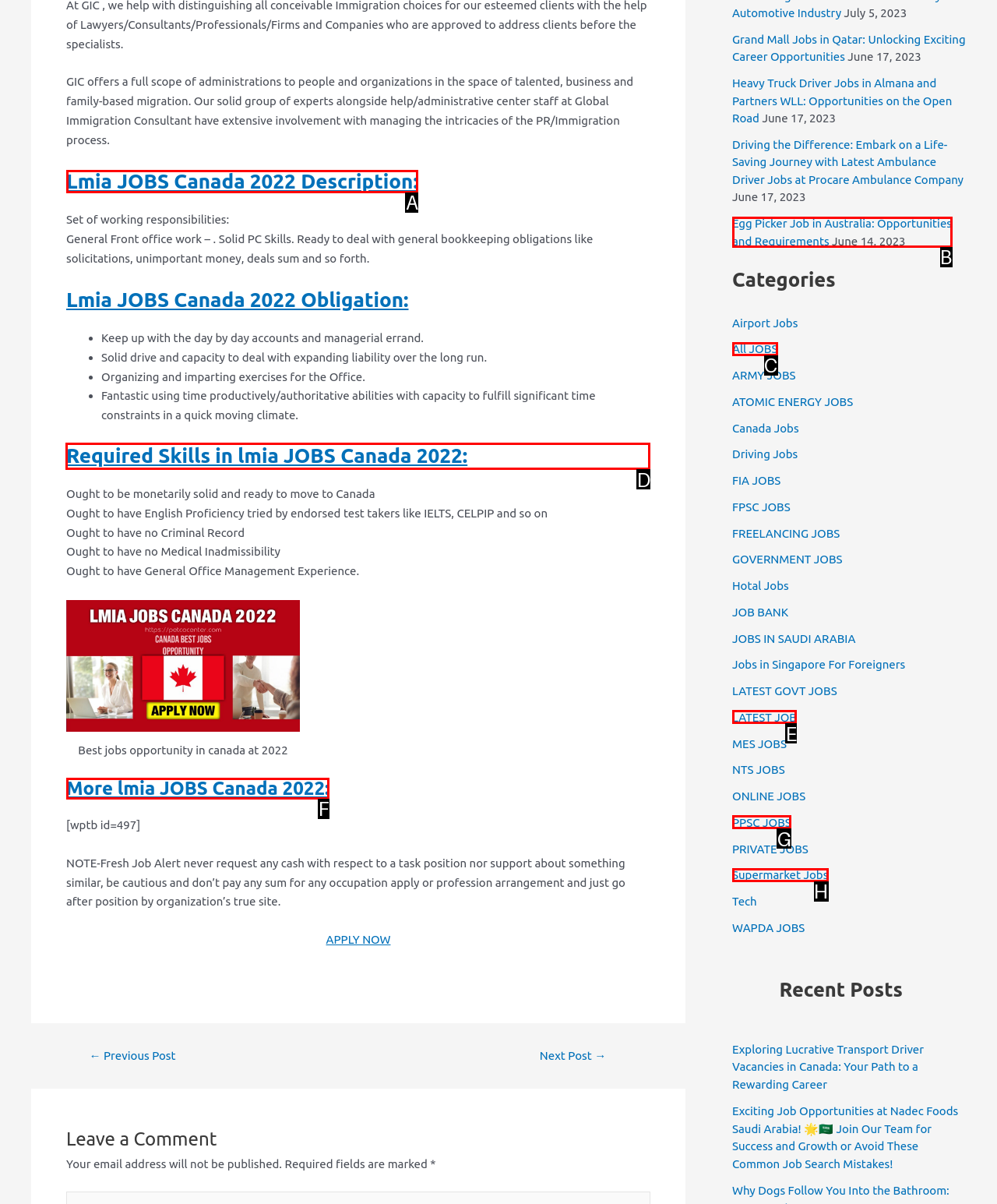Determine which option you need to click to execute the following task: Check the 'Required Skills in lmia JOBS Canada 2022'. Provide your answer as a single letter.

D